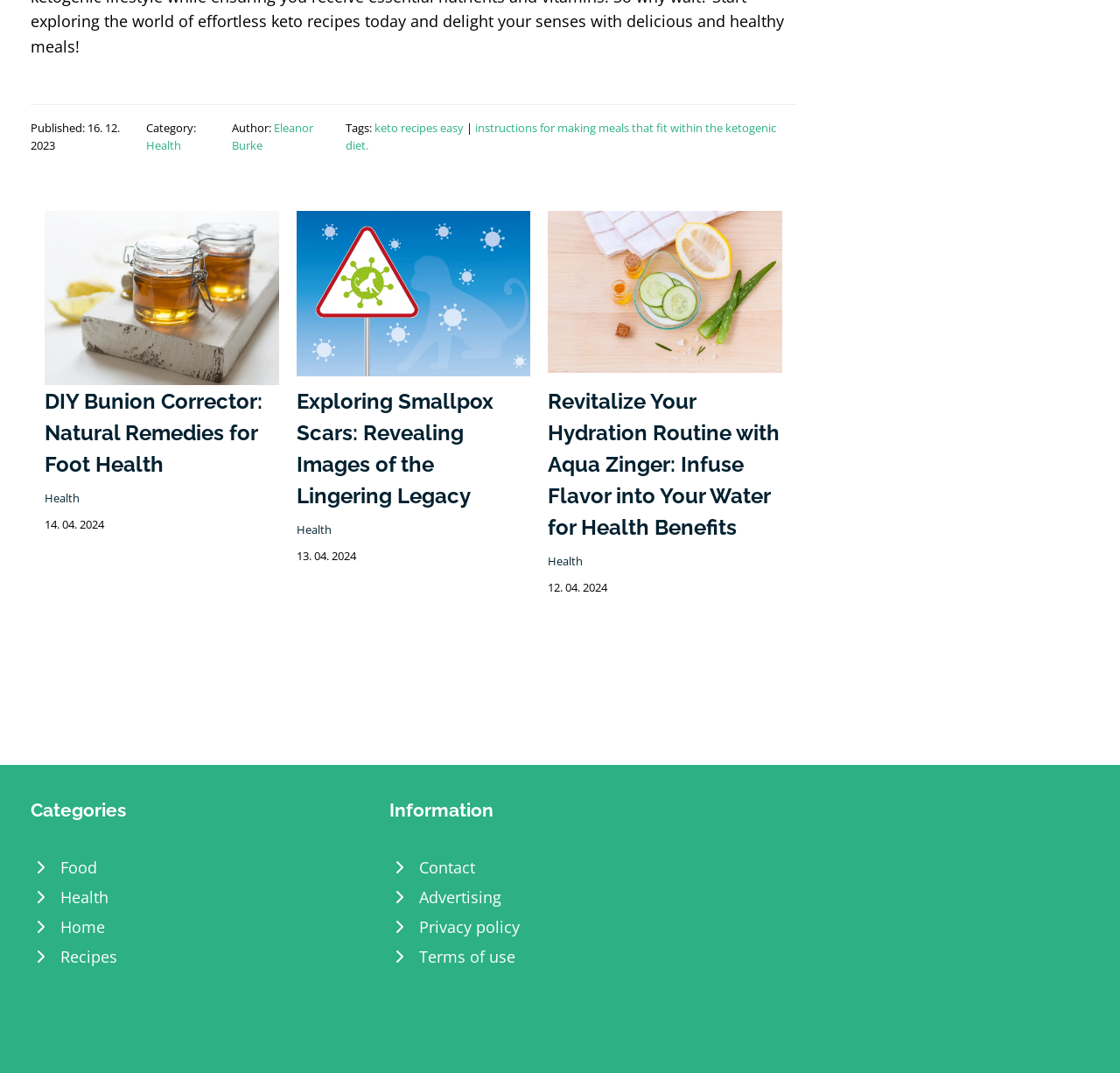Please reply to the following question with a single word or a short phrase:
What is the title of the second article?

Exploring Smallpox Scars: Revealing Images of the Lingering Legacy